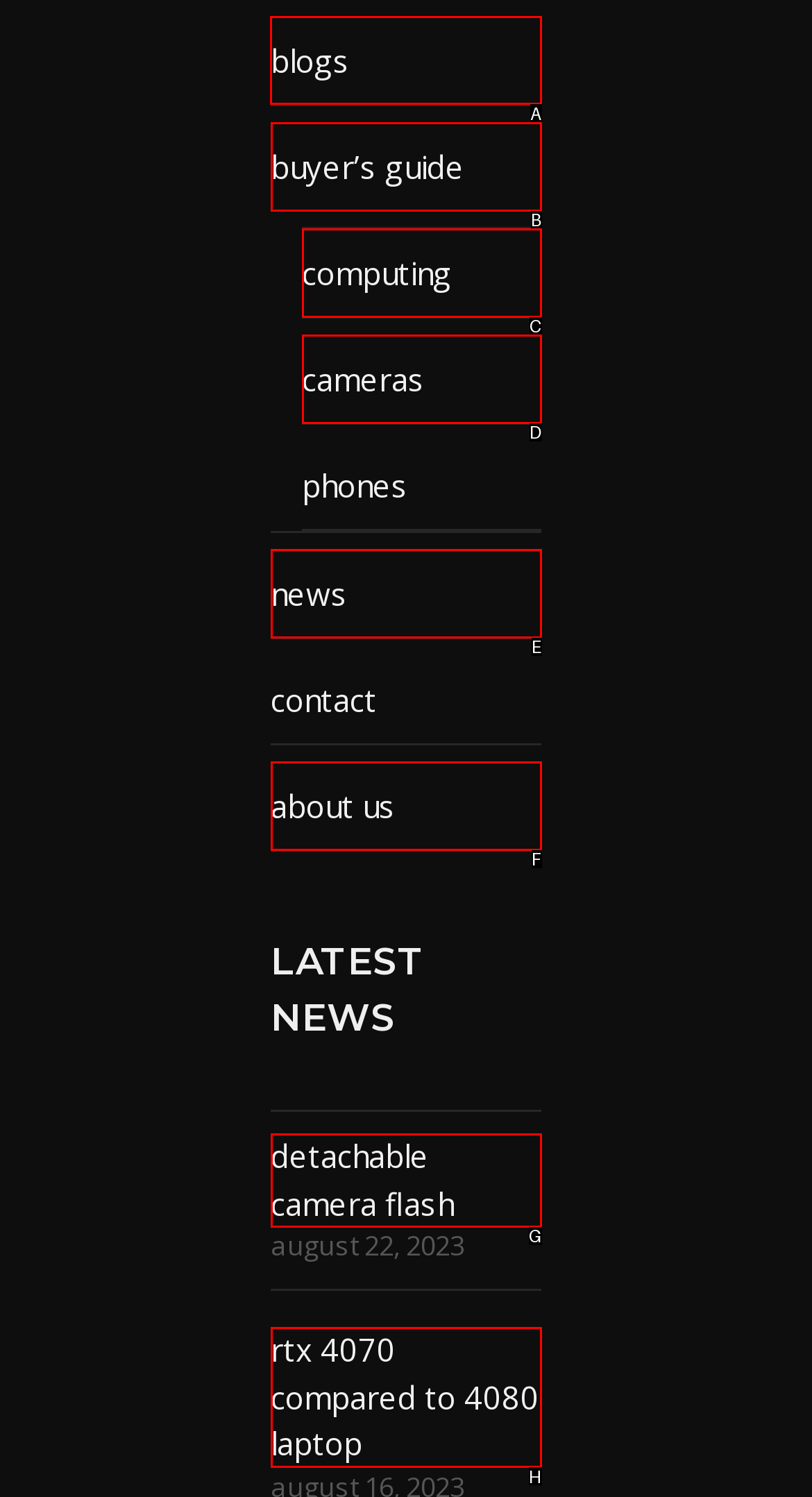For the task: Visit Yo Mama Web Company, specify the letter of the option that should be clicked. Answer with the letter only.

None